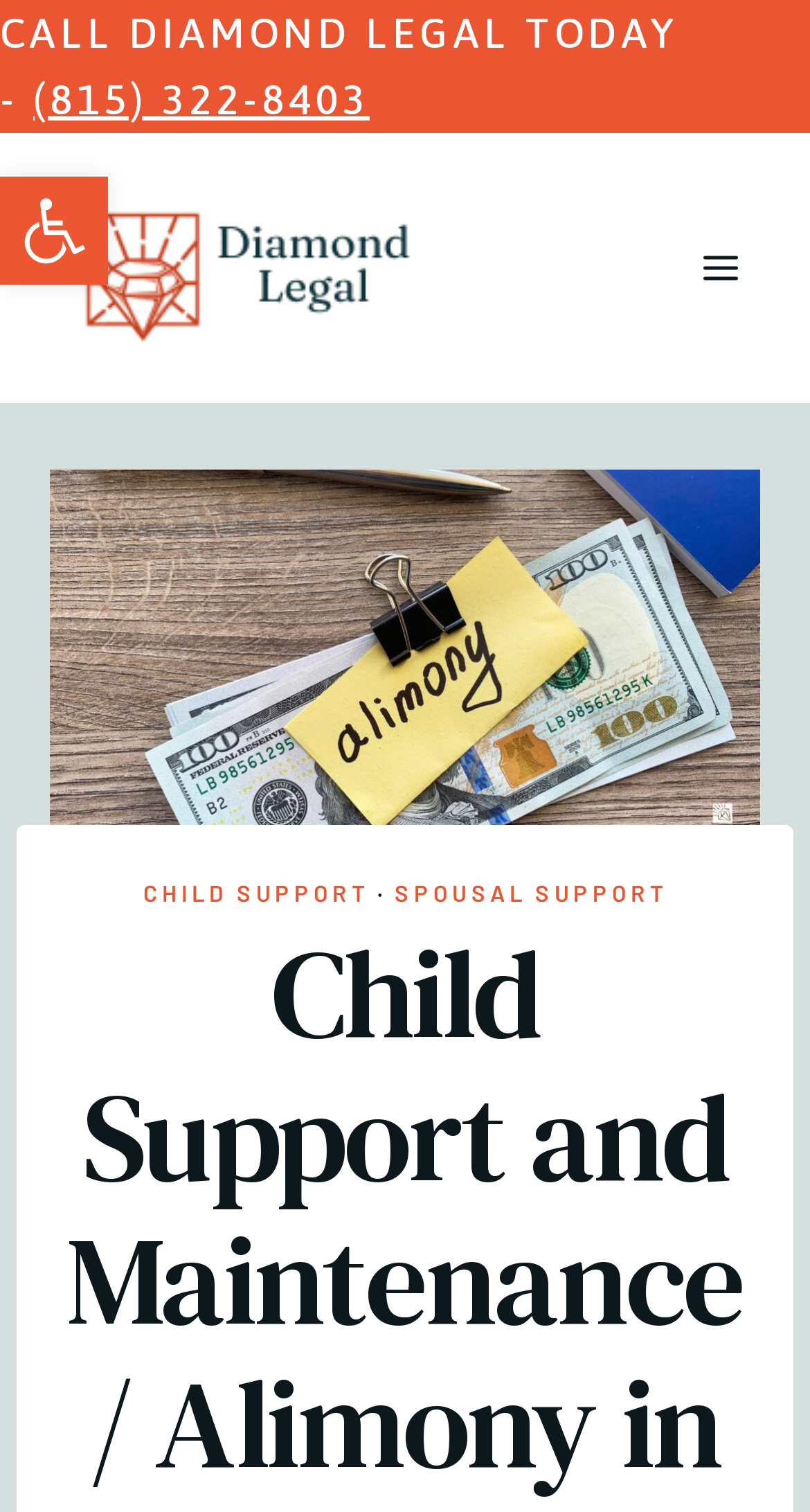Construct a thorough caption encompassing all aspects of the webpage.

The webpage appears to be a law firm's website, specifically focusing on family law and estate planning in McHenry, Illinois. At the top left corner, there is a call-to-action button with the text "CALL DIAMOND LEGAL TODAY" and a phone number "(815) 322-8403" next to it. 

To the right of the call-to-action button, the Diamond Legal logo is displayed, which is an image. Below the logo, there is a menu button labeled "Open menu". 

On the top right corner, there is an image of a stack of money held together with a binder clip and a sticky note that says "alimony". This image is accompanied by two links, "CHILD SUPPORT" and "SPOUSAL SUPPORT", with a dot in between them. 

At the top left edge, there is a small button labeled "Open toolbar Accessibility Tools", which has an image of Accessibility Tools next to it. 

The webpage seems to be discussing child support and maintenance, formerly known as alimony, in Illinois, as indicated by the meta description.